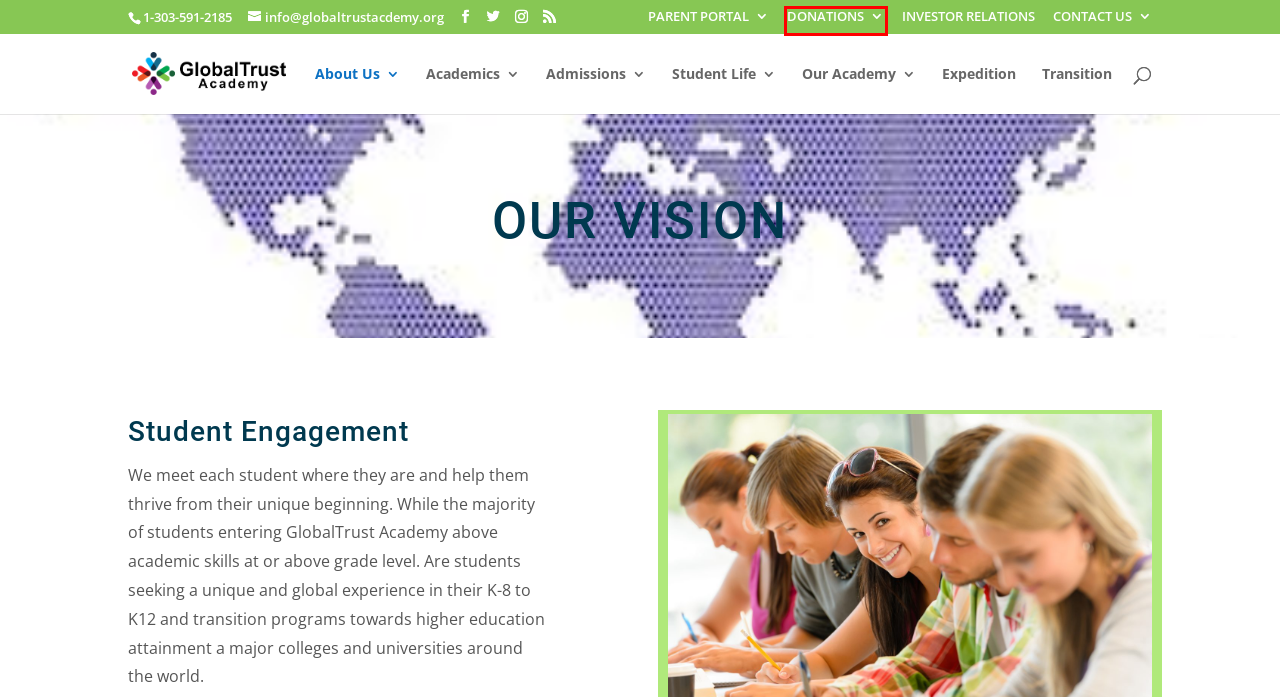You have been given a screenshot of a webpage with a red bounding box around a UI element. Select the most appropriate webpage description for the new webpage that appears after clicking the element within the red bounding box. The choices are:
A. Transition | GlobalTrust Academy
B. PARENT PORTAL | GlobalTrust Academy
C. Investor Relations | GlobalTrust Academy
D. Private School for Global Students
E. DONATIONS | GlobalTrust Academy
F. Expedition | GlobalTrust Academy
G. About Us | GlobalTrust Academy
H. OUR ACADEMY | GlobalTrust Academy

E